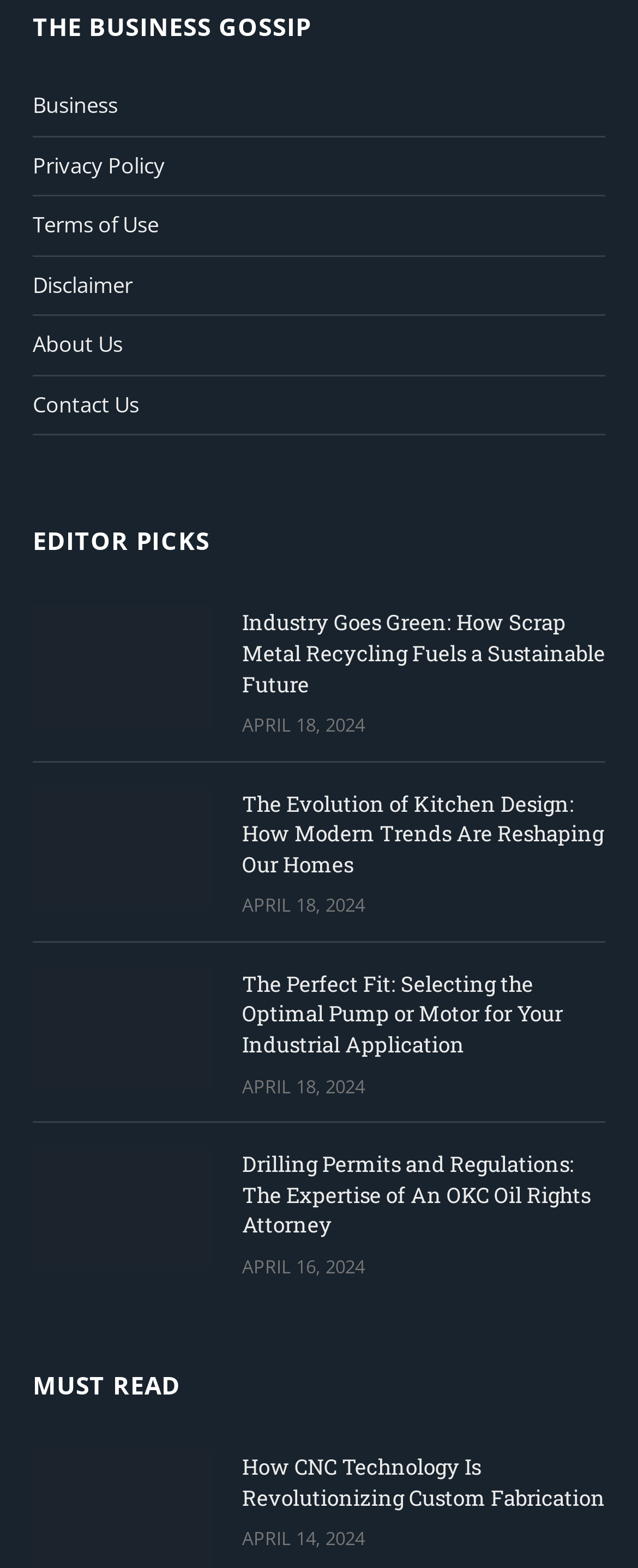Find the bounding box coordinates for the HTML element described in this sentence: "Terms of Use". Provide the coordinates as four float numbers between 0 and 1, in the format [left, top, right, bottom].

[0.051, 0.134, 0.249, 0.153]